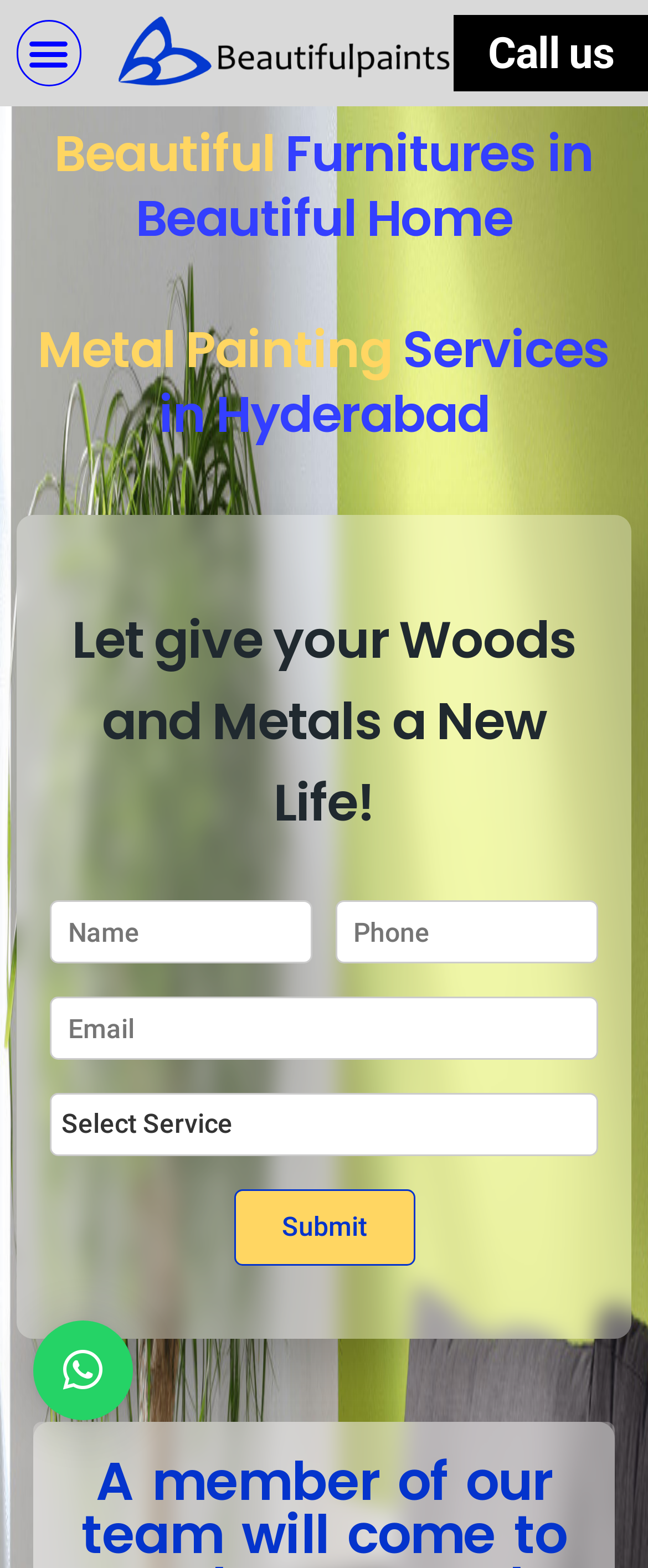Kindly determine the bounding box coordinates of the area that needs to be clicked to fulfill this instruction: "Toggle the menu".

[0.025, 0.013, 0.125, 0.055]